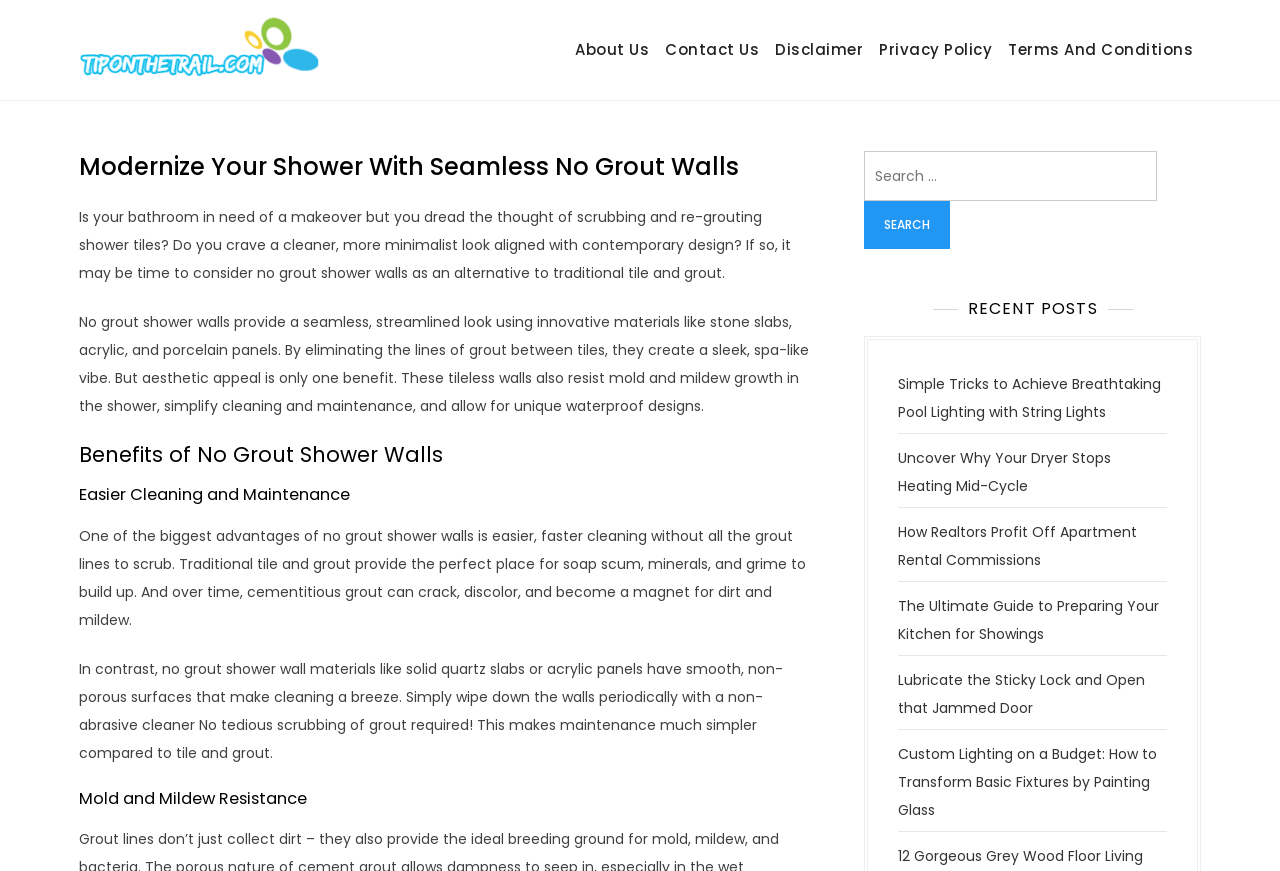Please find the bounding box coordinates of the element that must be clicked to perform the given instruction: "Read about modernizing your shower with seamless no grout walls". The coordinates should be four float numbers from 0 to 1, i.e., [left, top, right, bottom].

[0.062, 0.173, 0.636, 0.209]